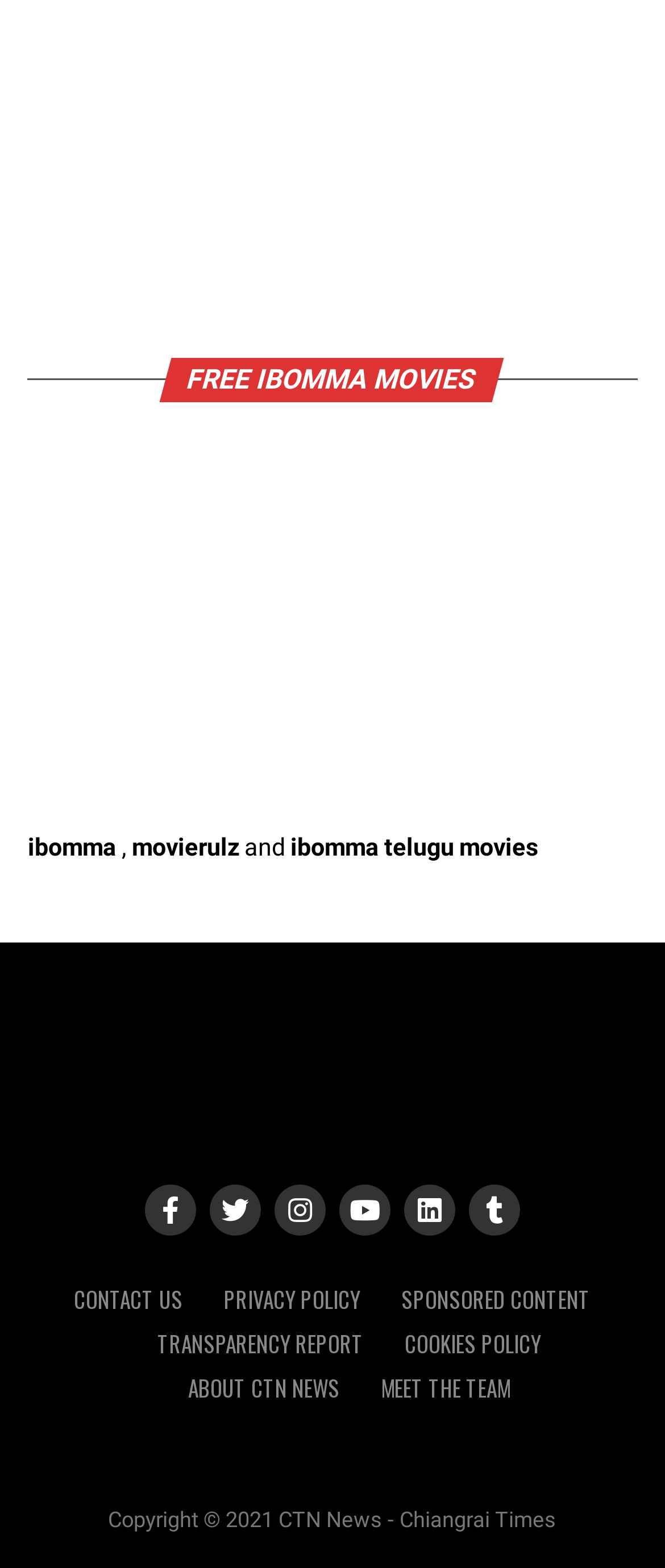Can you show the bounding box coordinates of the region to click on to complete the task described in the instruction: "Read CTN News – Chiang Rai Times"?

[0.042, 0.706, 0.958, 0.727]